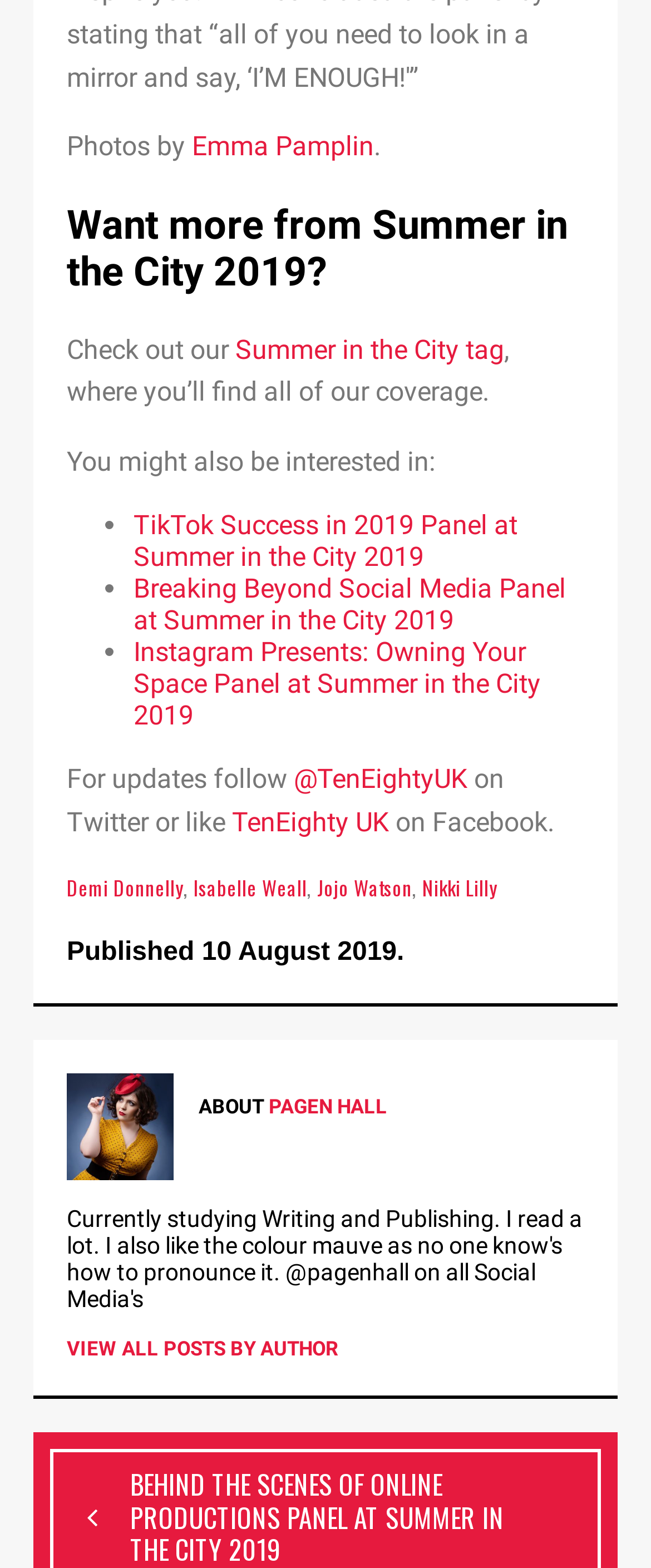Please predict the bounding box coordinates of the element's region where a click is necessary to complete the following instruction: "Check out photos by Emma Pamplin". The coordinates should be represented by four float numbers between 0 and 1, i.e., [left, top, right, bottom].

[0.295, 0.083, 0.574, 0.103]